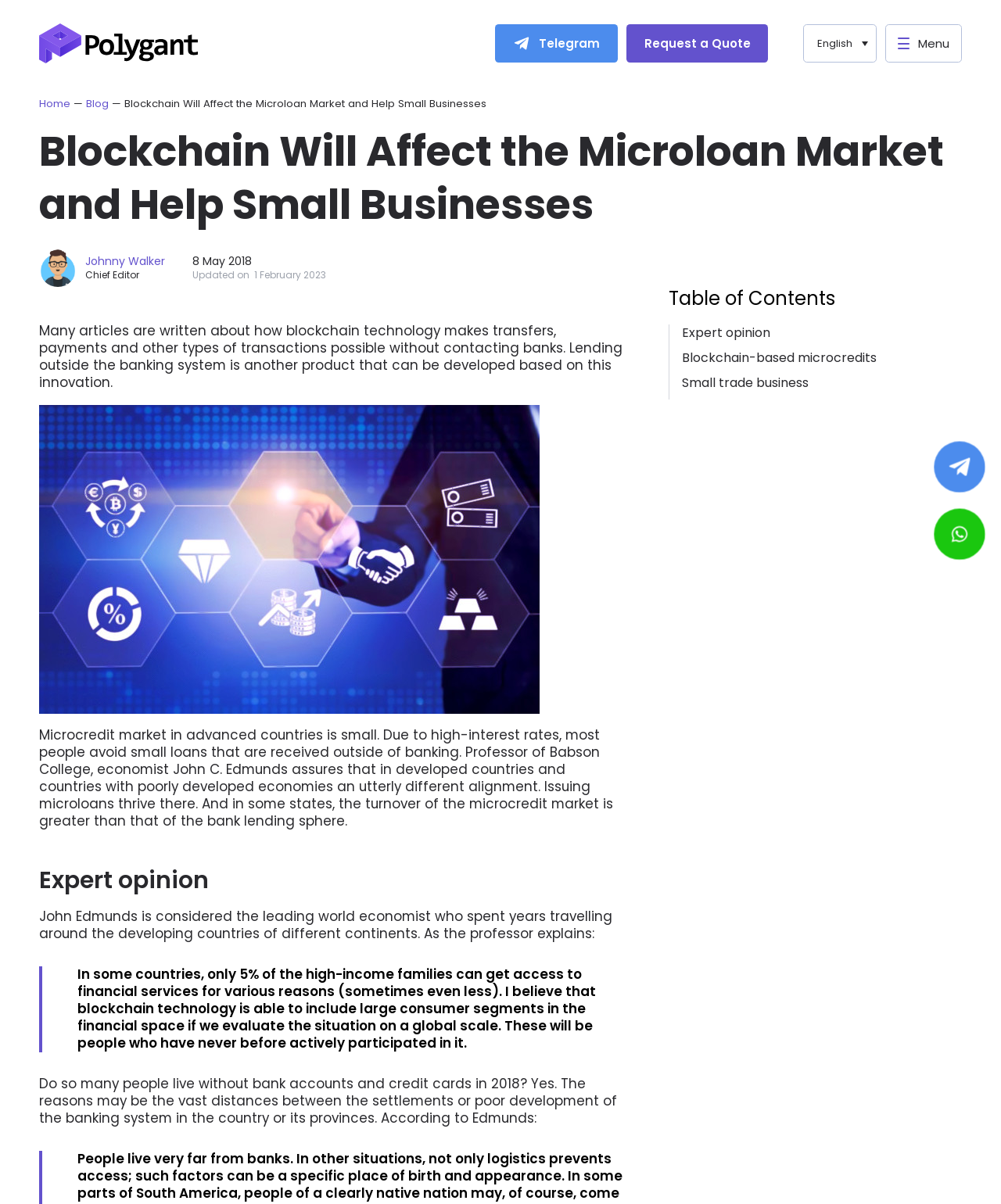Locate the bounding box of the UI element defined by this description: "Telegram". The coordinates should be given as four float numbers between 0 and 1, formatted as [left, top, right, bottom].

[0.495, 0.02, 0.617, 0.052]